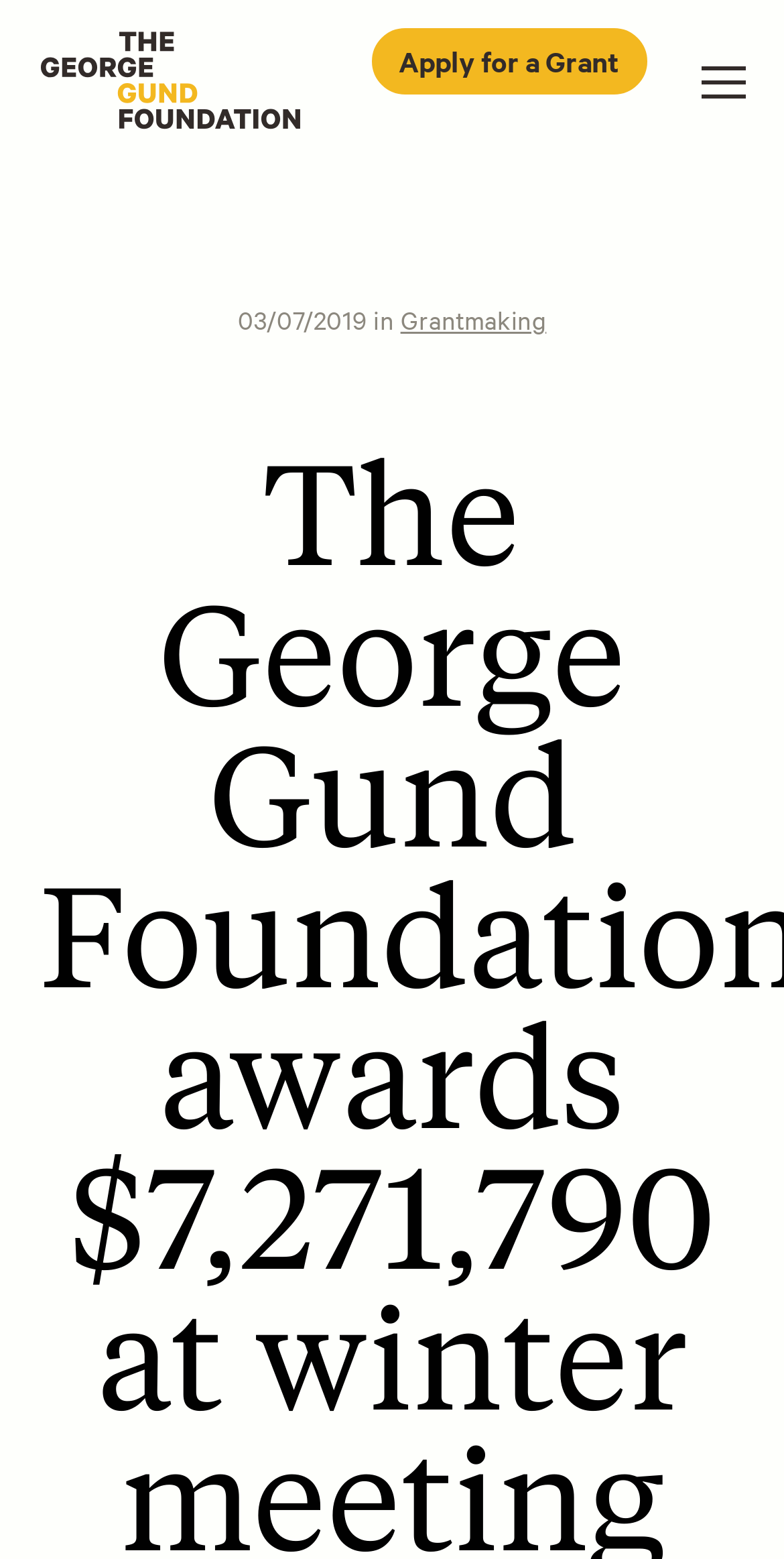Locate the bounding box coordinates of the element that needs to be clicked to carry out the instruction: "go to news page". The coordinates should be given as four float numbers ranging from 0 to 1, i.e., [left, top, right, bottom].

[0.05, 0.324, 0.237, 0.414]